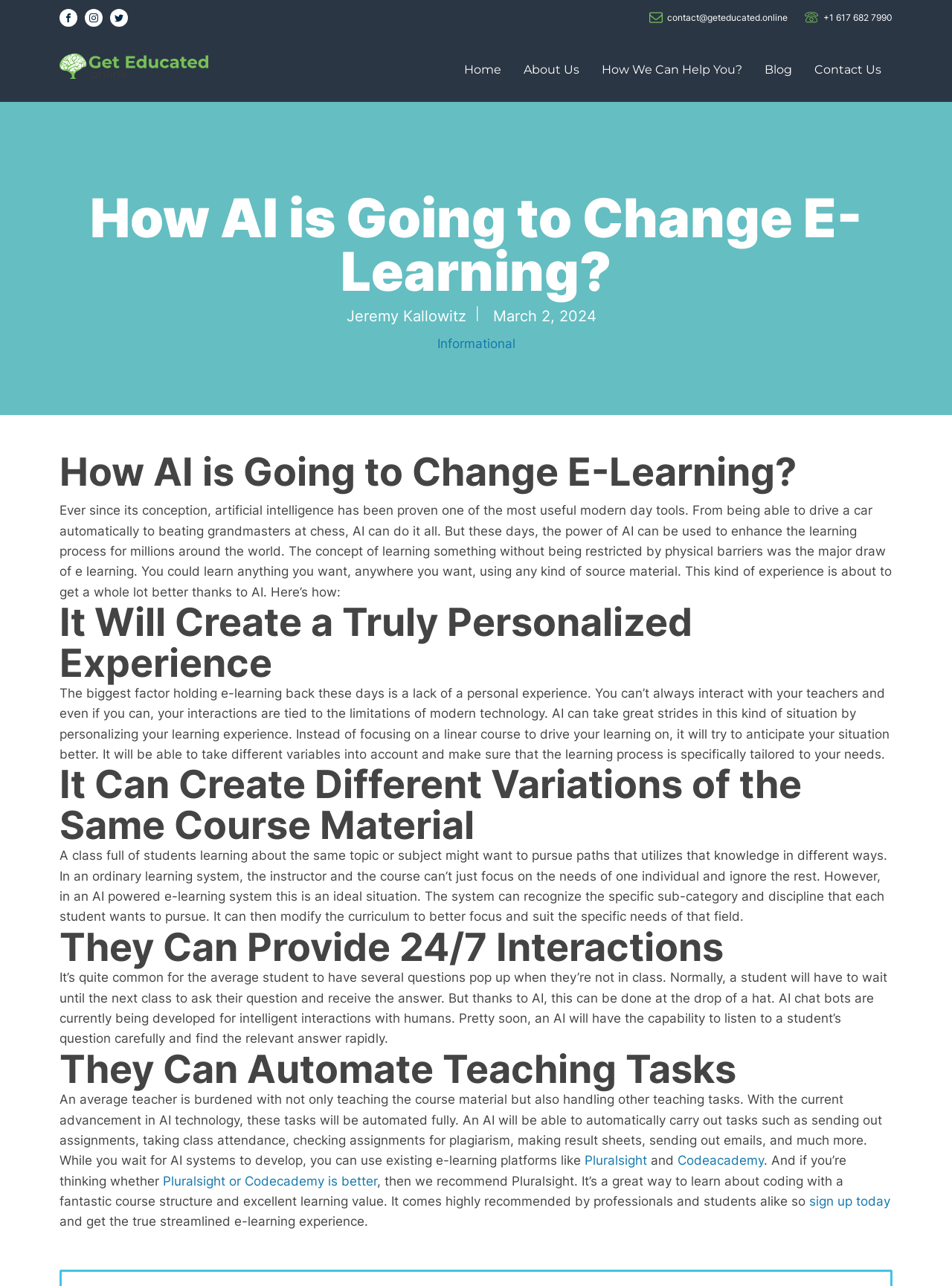What are the two e-learning platforms mentioned in the article?
Please respond to the question with a detailed and well-explained answer.

The two e-learning platforms mentioned in the article can be found by looking at the link elements that contain the names of the platforms. The first platform is mentioned in the sentence 'While you wait for AI systems to develop, you can use existing e-learning platforms like Pluralsight...', and the second platform is mentioned in the same sentence as 'Codeacademy'.